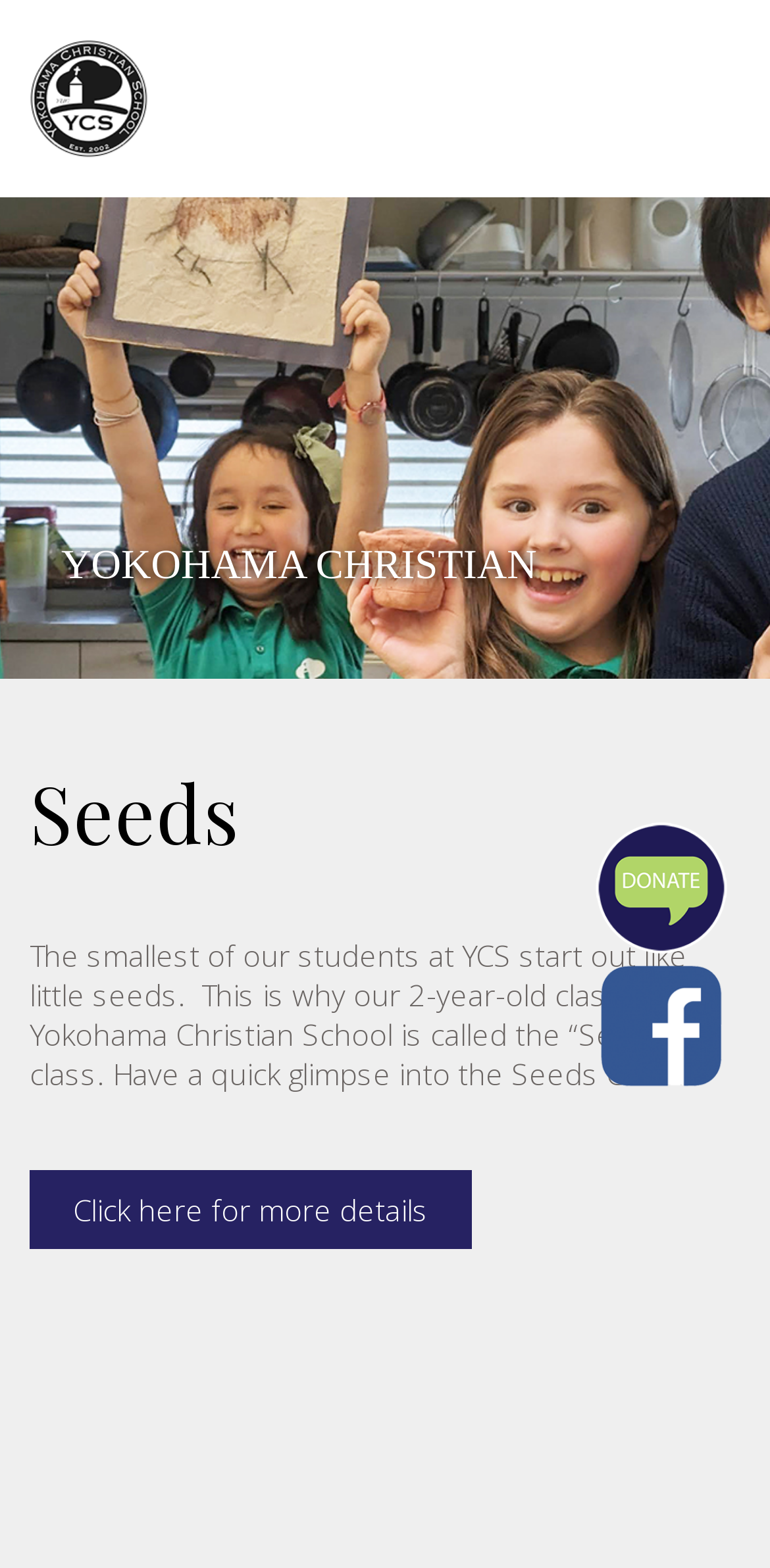Using the element description: "alt="fb"", determine the bounding box coordinates. The coordinates should be in the format [left, top, right, bottom], with values between 0 and 1.

[0.769, 0.61, 0.949, 0.698]